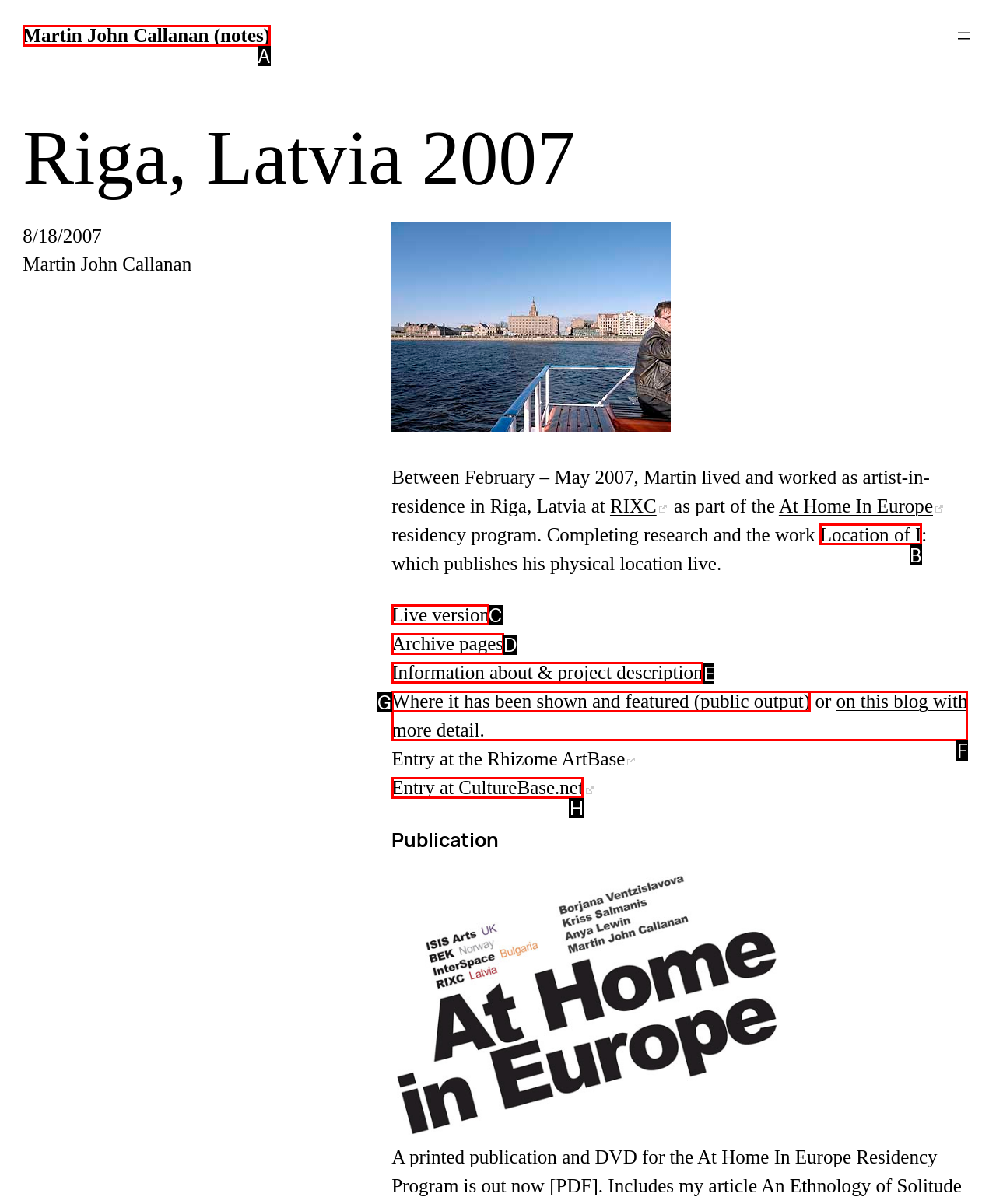Choose the HTML element to click for this instruction: View the live version Answer with the letter of the correct choice from the given options.

C